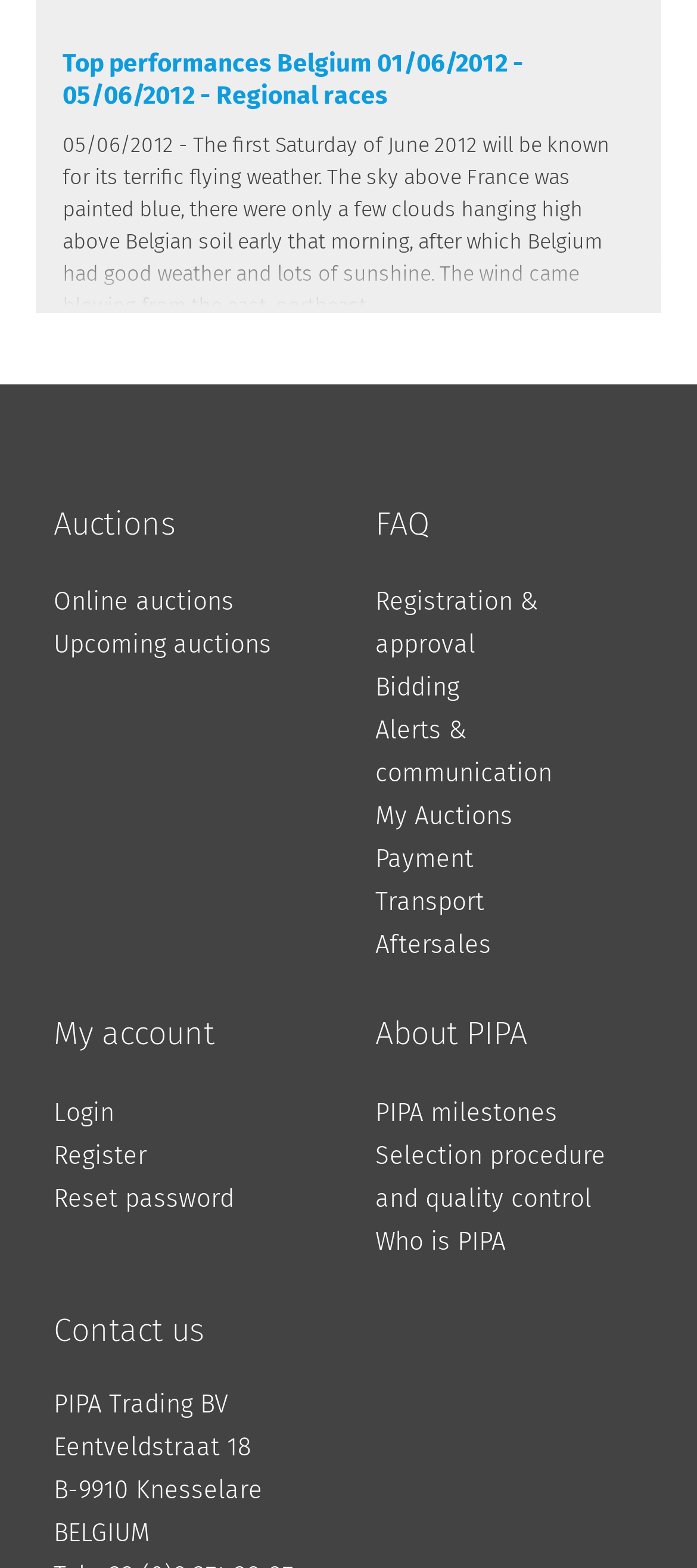How many links are under the 'Auctions' heading? Observe the screenshot and provide a one-word or short phrase answer.

2